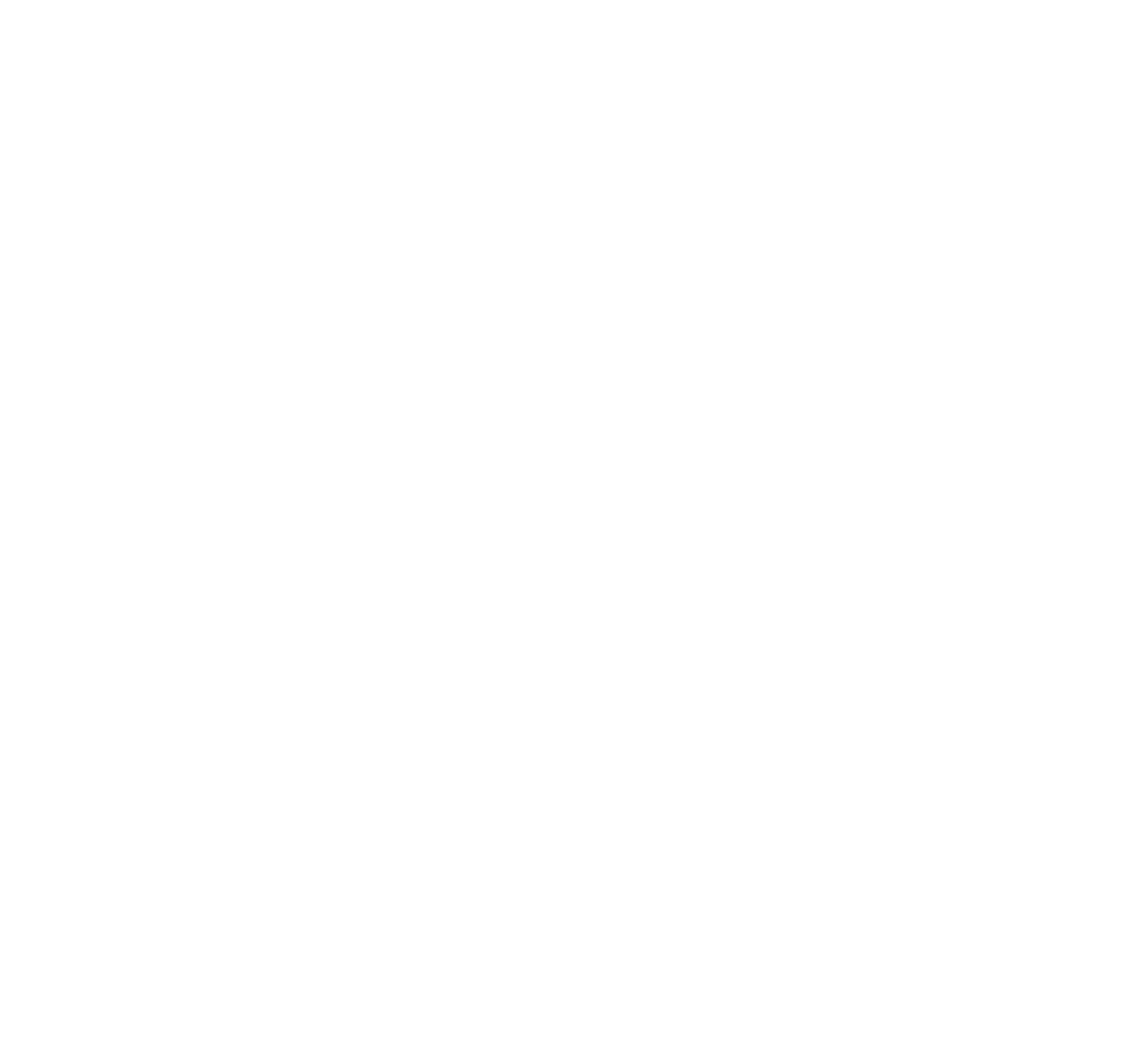Find the bounding box coordinates for the area that should be clicked to accomplish the instruction: "Submit the form".

[0.082, 0.626, 0.24, 0.675]